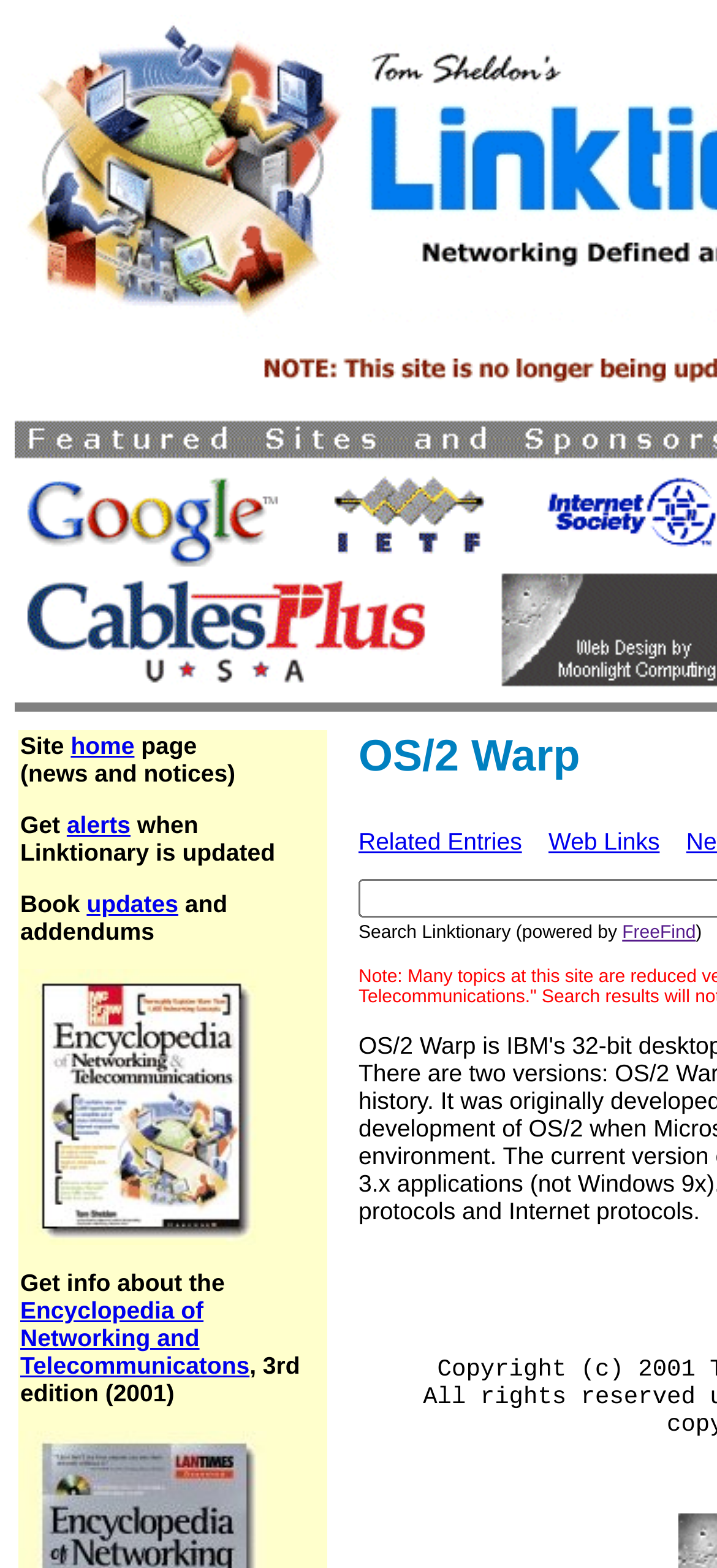Predict the bounding box of the UI element based on the description: "Encyclopedia of Networking and Telecommunicatons". The coordinates should be four float numbers between 0 and 1, formatted as [left, top, right, bottom].

[0.028, 0.827, 0.348, 0.88]